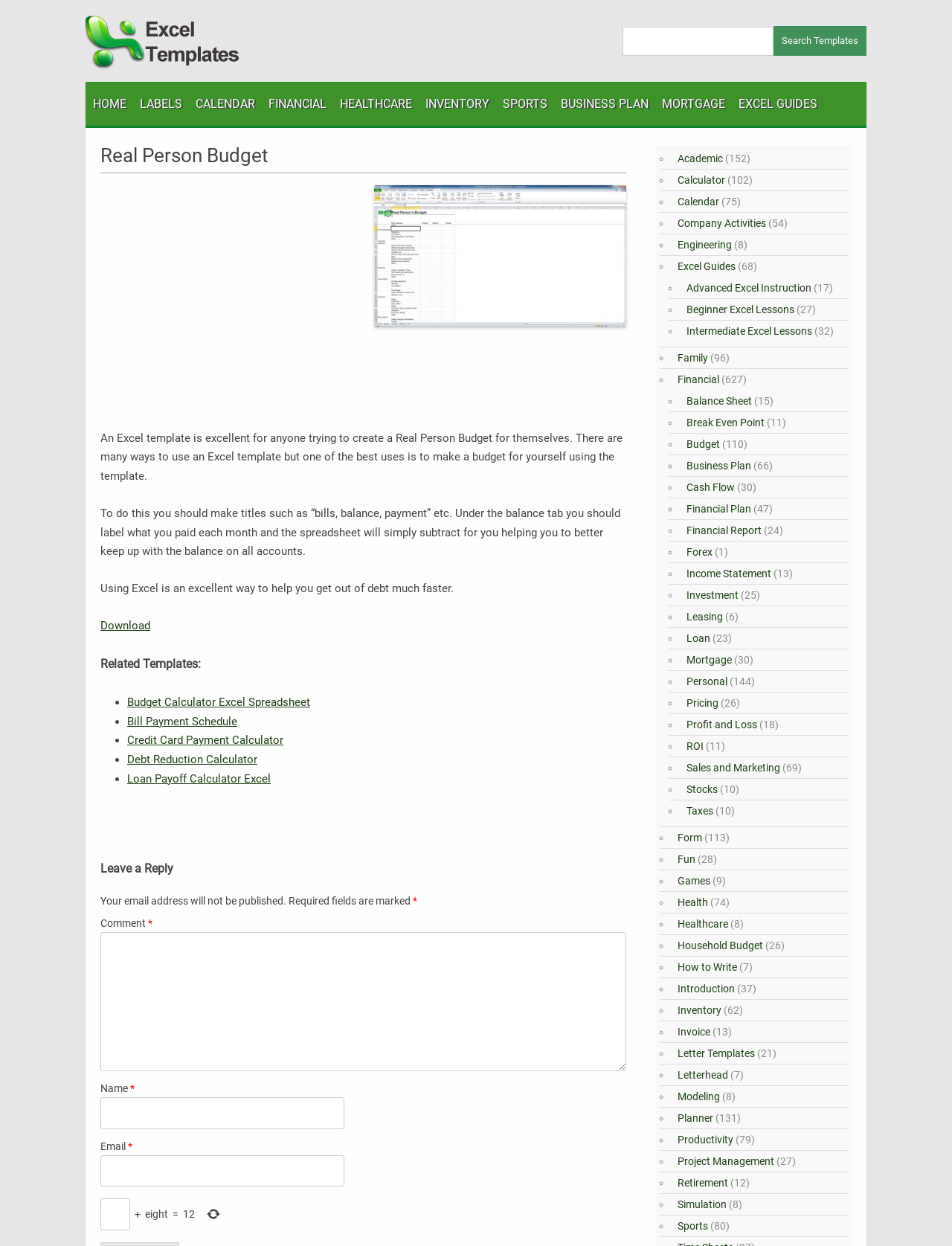Identify the bounding box of the HTML element described here: "Business Plan". Provide the coordinates as four float numbers between 0 and 1: [left, top, right, bottom].

[0.717, 0.369, 0.789, 0.379]